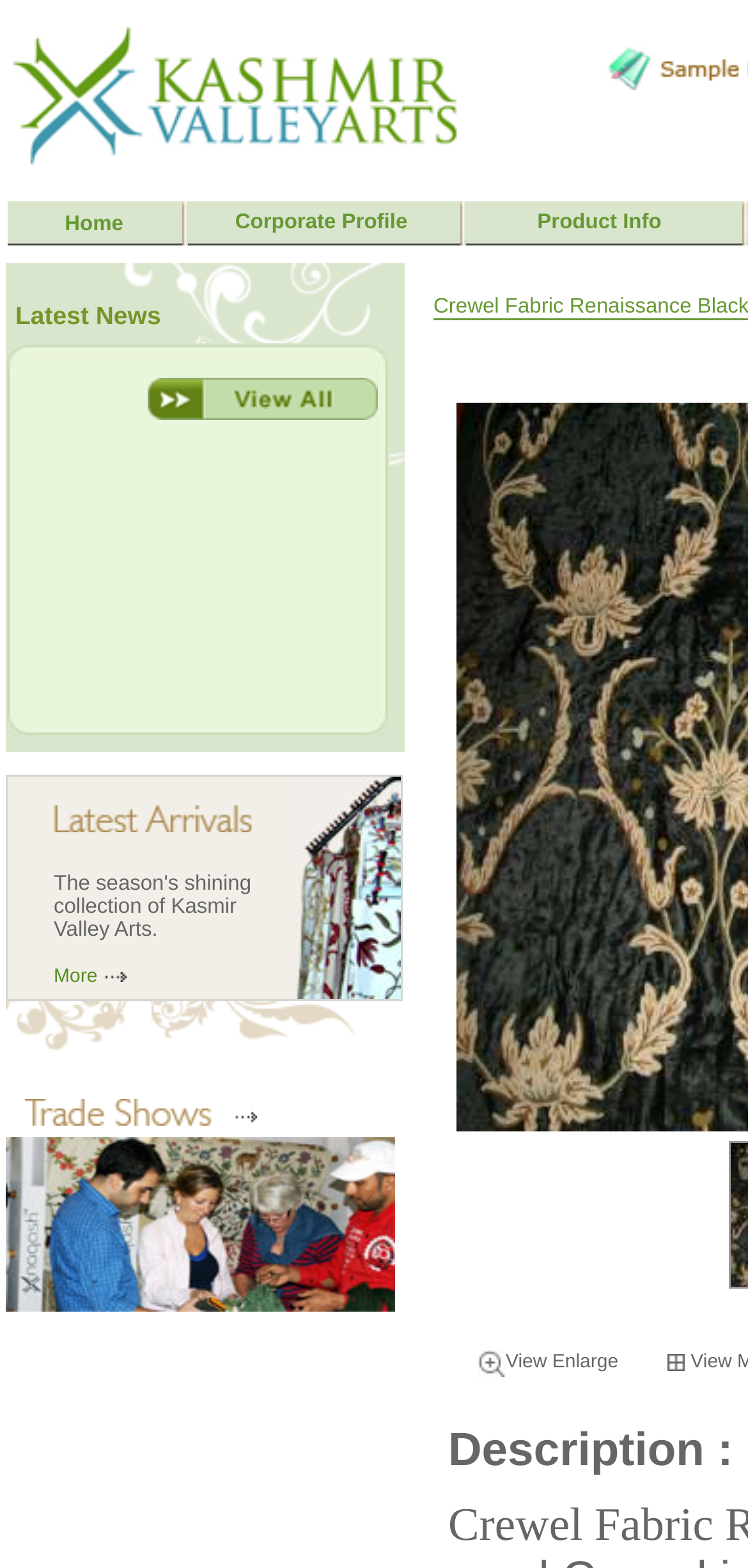Generate an in-depth caption that captures all aspects of the webpage.

This webpage appears to be an e-commerce website, specifically a product page for "Crewel Fabric Renaissance Black Vine Rayon Cotton" with wool embroidery. At the top, there is a navigation menu with links to "Home", "Corporate Profile", "Product Info", and others.

Below the navigation menu, there is a table with two columns. The left column contains a logo and a link to "Kashmir Valley Arts", while the right column is empty.

Further down, there is a section with the title "Latest News". This section contains a table with multiple rows, each featuring a news article or update. The first row has a title "The season's shining collection of Kasmir Valley Arts. More Latest Arrivals" and a link to "More Latest Arrivals". There is also an image related to the latest arrivals.

Below the "Latest News" section, there is another section with the title "Trade Shows". This section contains a table with multiple rows, each featuring information about trade shows. The first row has a link to "Trade Shows" and an image related to trade shows.

At the bottom of the page, there is a link to "View Enlarge", which is likely related to the product image.

Throughout the page, there are multiple images, including a logo, product images, and images related to latest news and trade shows. The layout is organized with tables and rows, making it easy to navigate and find information.